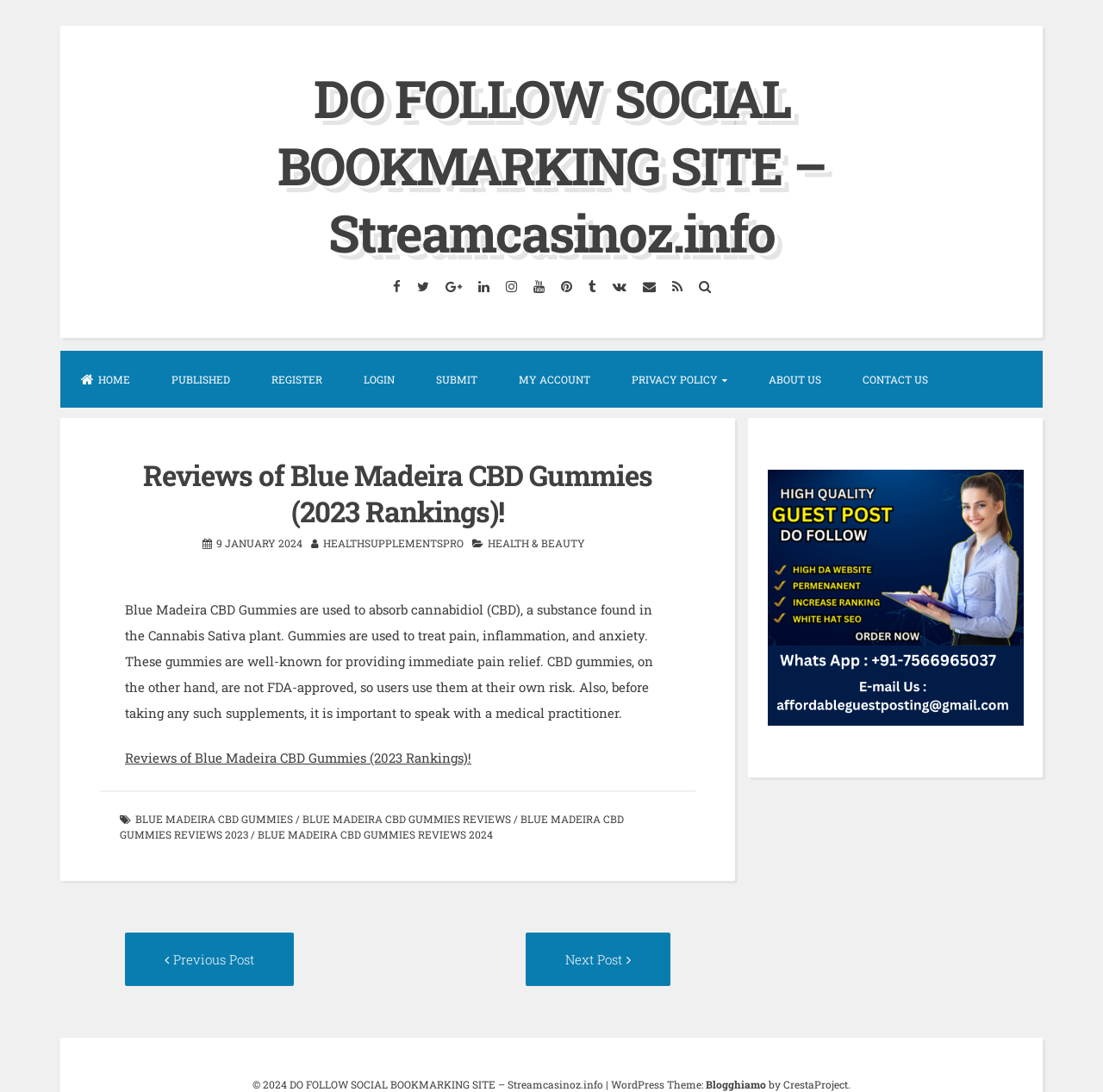Provide your answer in one word or a succinct phrase for the question: 
How many social media links are present?

7